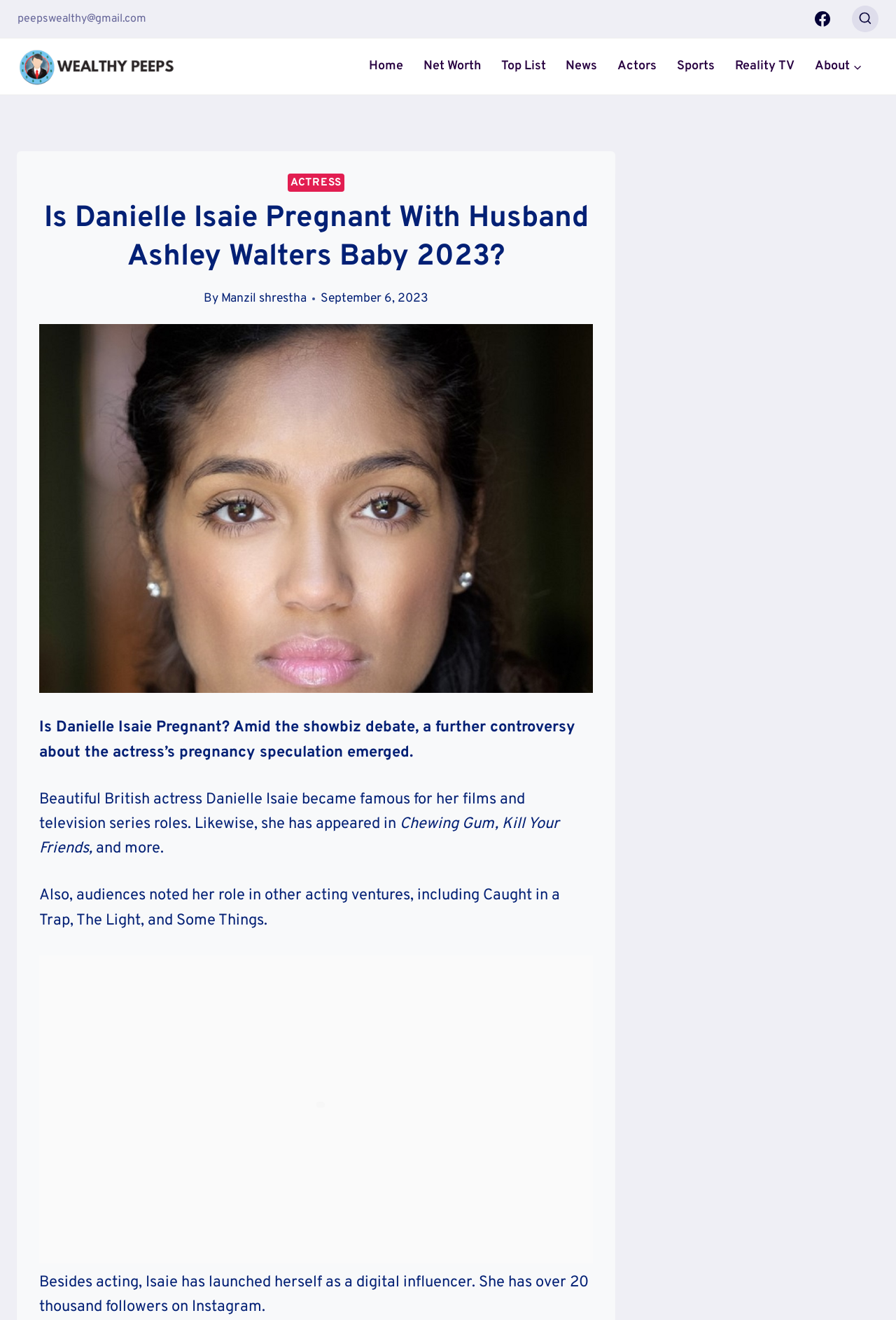Please find the bounding box coordinates of the clickable region needed to complete the following instruction: "View Facebook page". The bounding box coordinates must consist of four float numbers between 0 and 1, i.e., [left, top, right, bottom].

[0.901, 0.003, 0.935, 0.026]